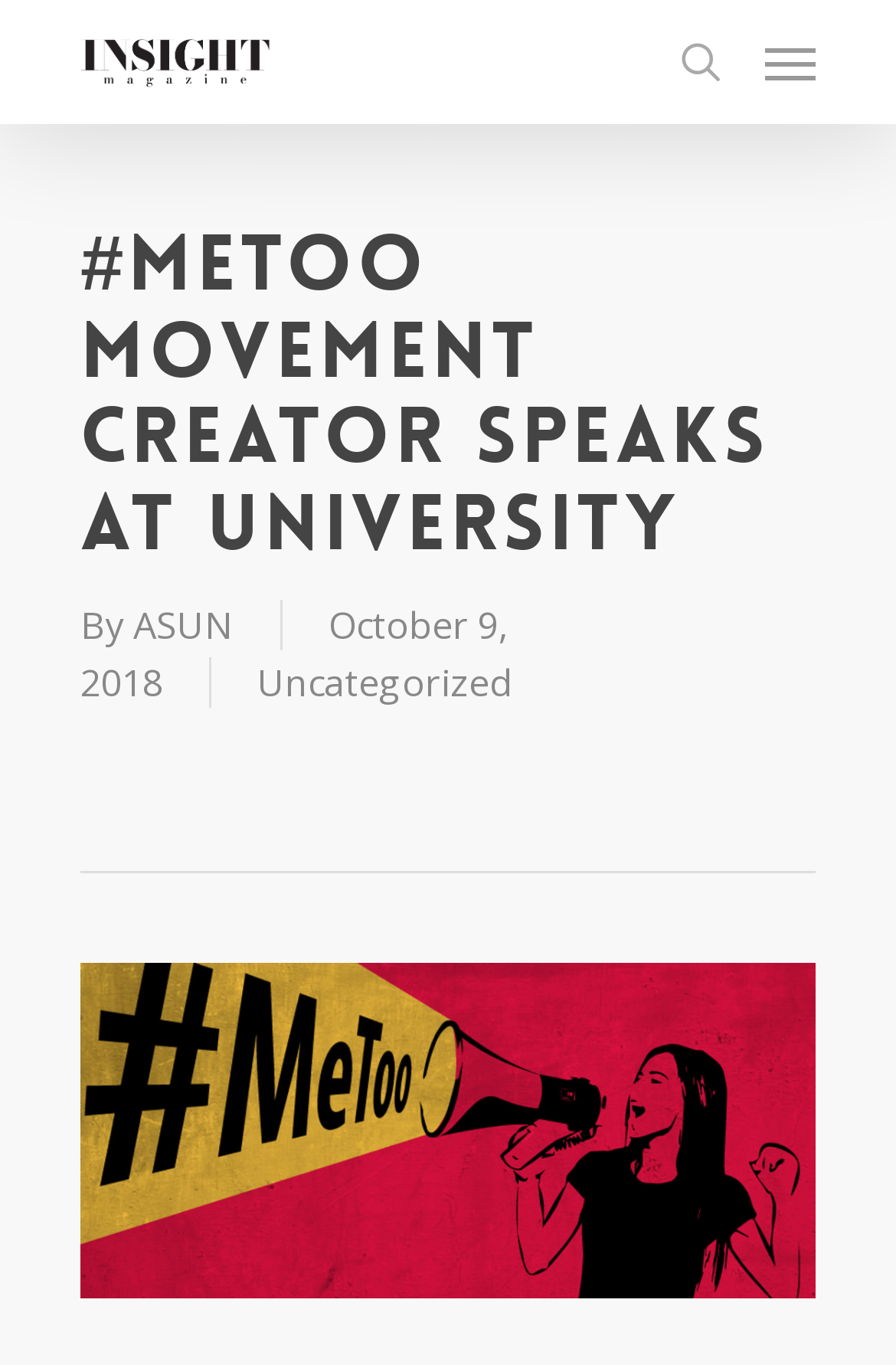What is the name of the magazine?
Using the information from the image, provide a comprehensive answer to the question.

I found the answer by looking at the top-left corner of the webpage, where there is a link with the text 'Insight Magazine'.